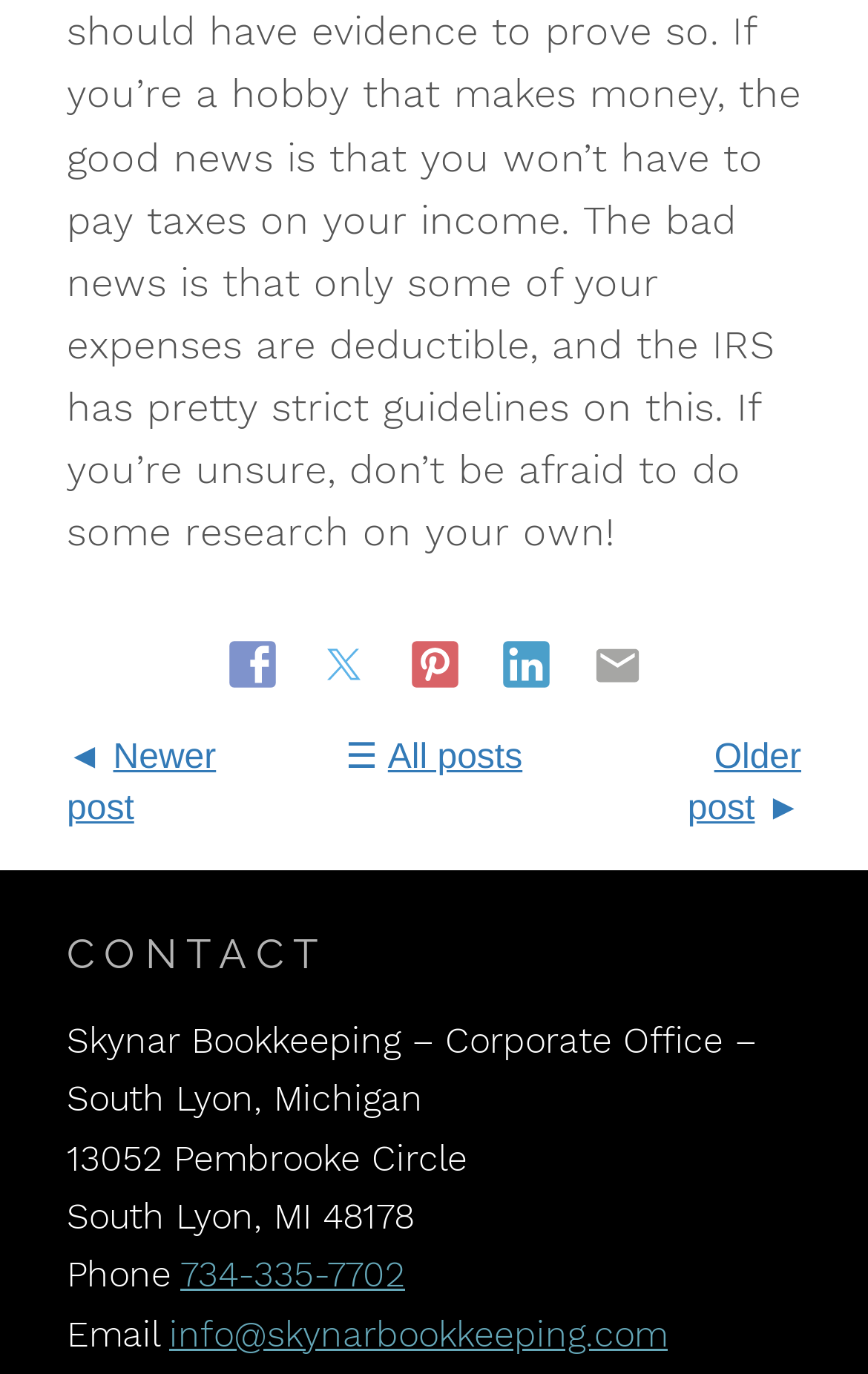What are the navigation options for blog posts?
Look at the image and answer with only one word or phrase.

Newer, All, Older